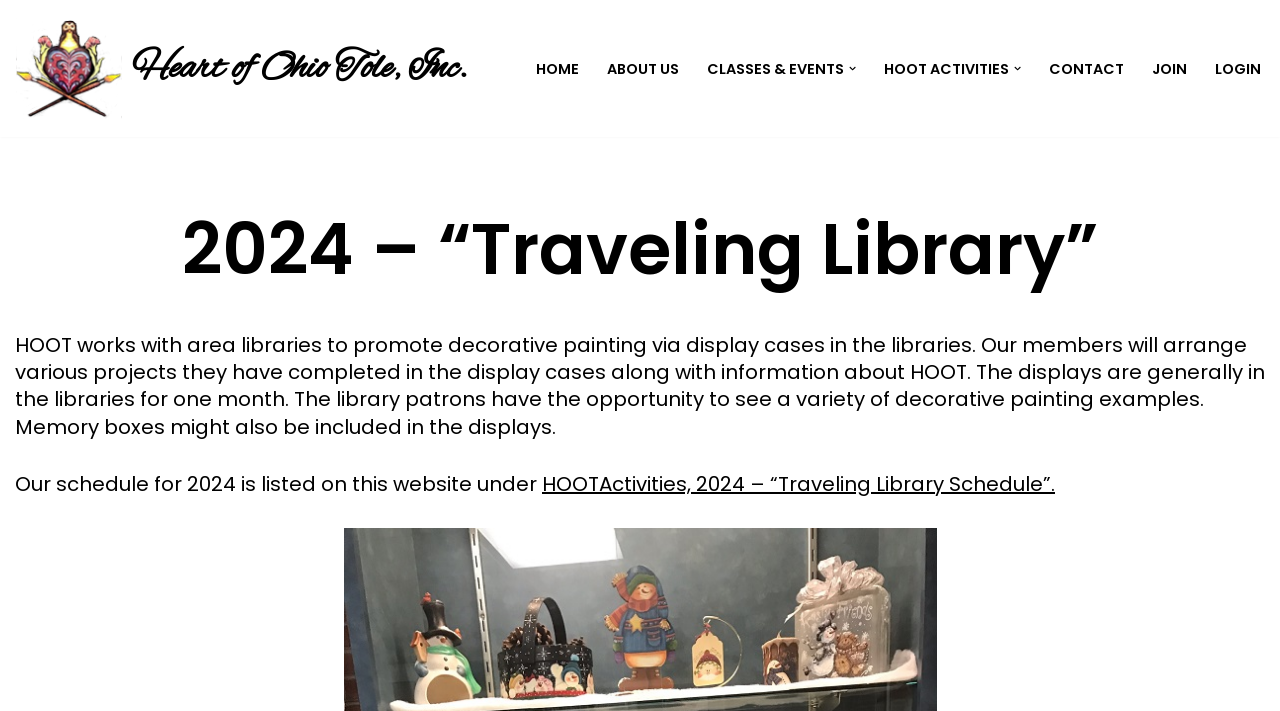Locate the bounding box coordinates of the element you need to click to accomplish the task described by this instruction: "Click on the 'LOGIN' button".

[0.949, 0.079, 0.985, 0.114]